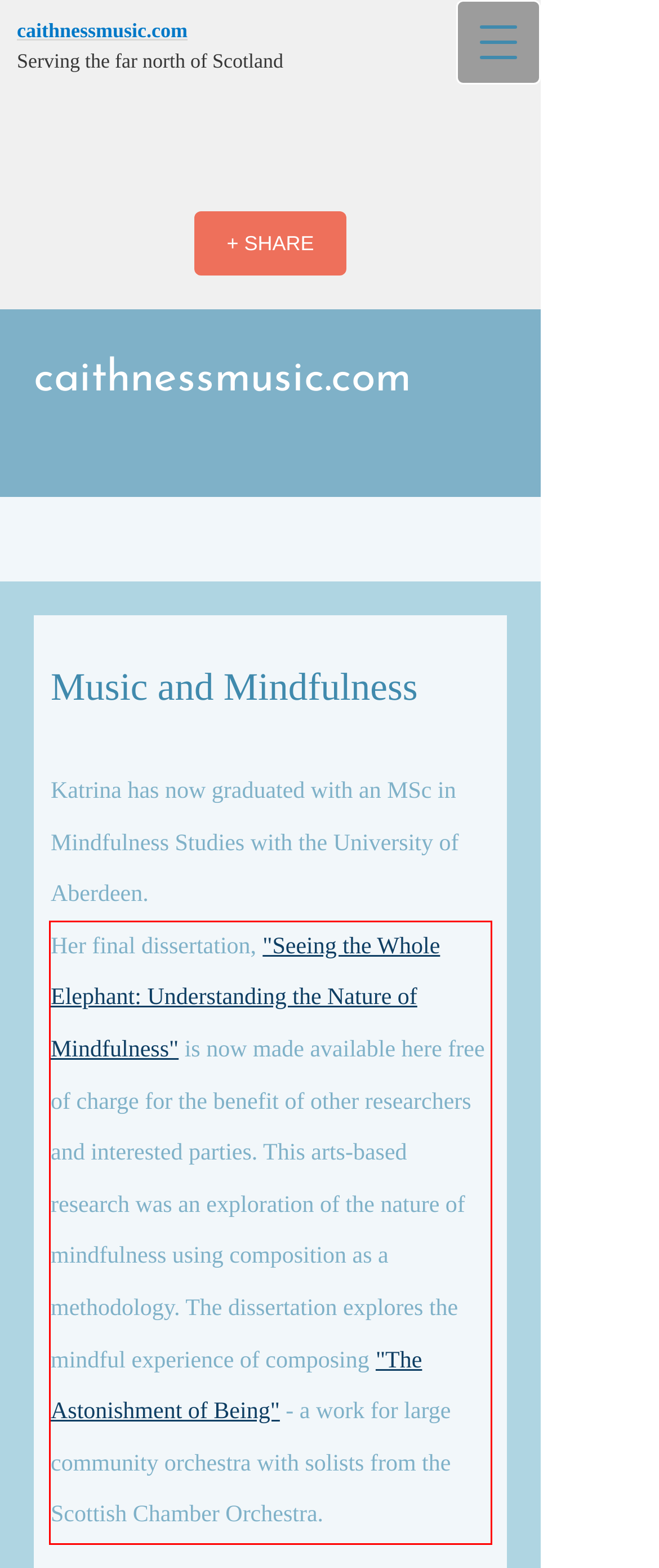Examine the webpage screenshot and use OCR to obtain the text inside the red bounding box.

Her final dissertation, "Seeing the Whole Elephant: Understanding the Nature of Mindfulness" is now made available here free of charge for the benefit of other researchers and interested parties. This arts-based research was an exploration of the nature of mindfulness using composition as a methodology. The dissertation explores the mindful experience of composing "The Astonishment of Being" - a work for large community orchestra with solists from the Scottish Chamber Orchestra.